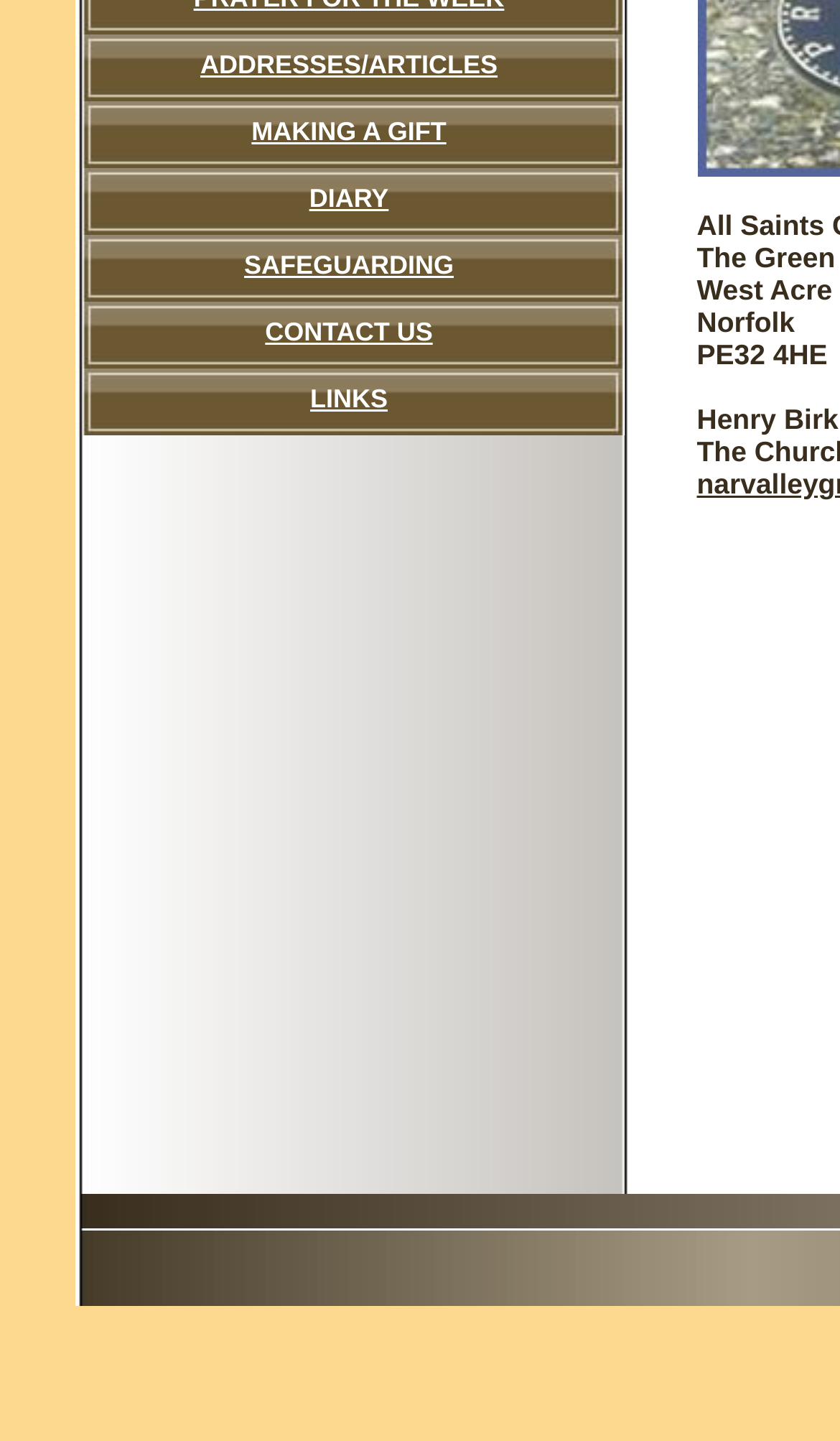Give the bounding box coordinates for the element described by: "MAKING A GIFT".

[0.0, 0.07, 0.654, 0.117]